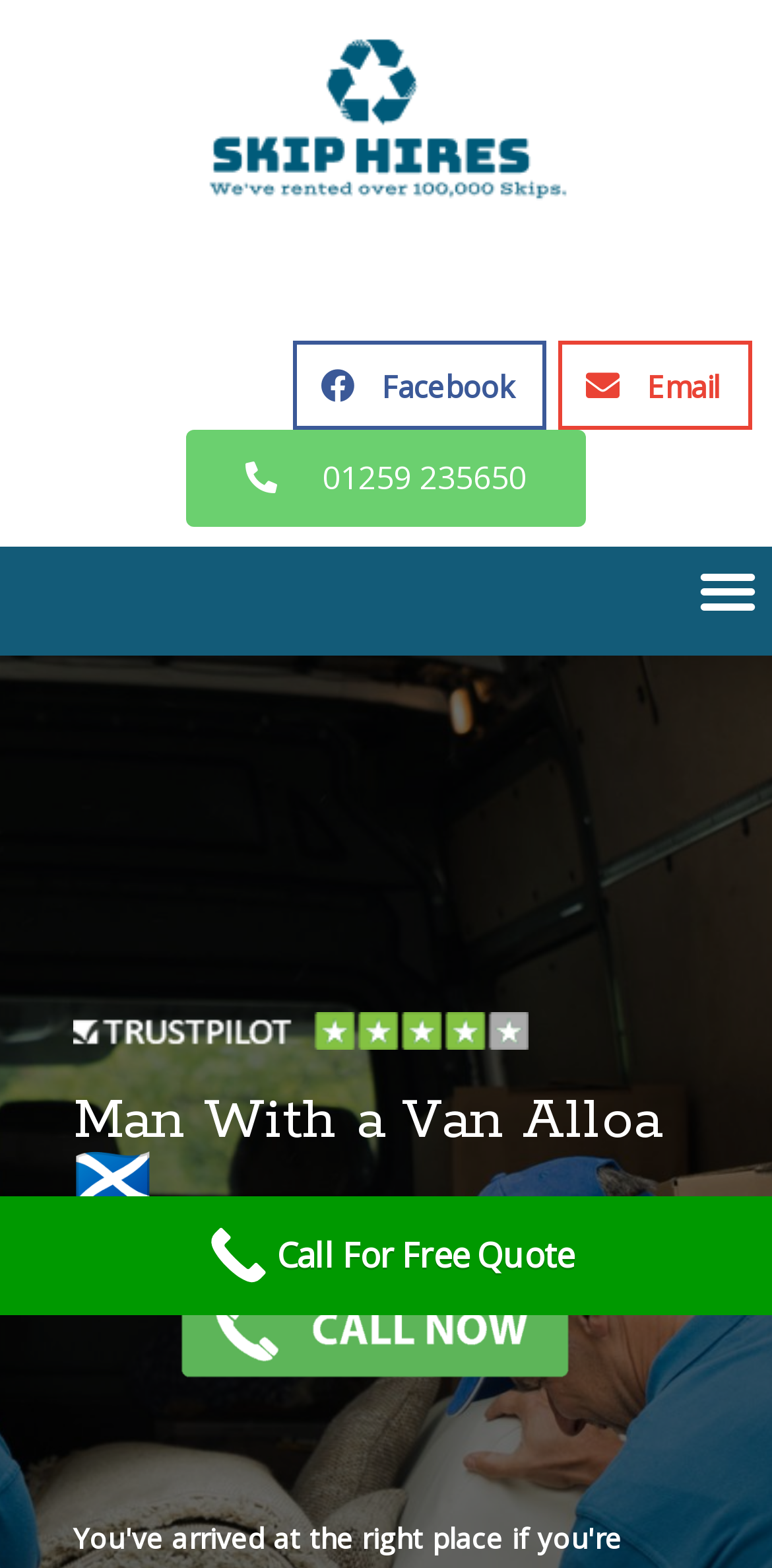Using the given element description, provide the bounding box coordinates (top-left x, top-left y, bottom-right x, bottom-right y) for the corresponding UI element in the screenshot: Email

[0.723, 0.217, 0.974, 0.274]